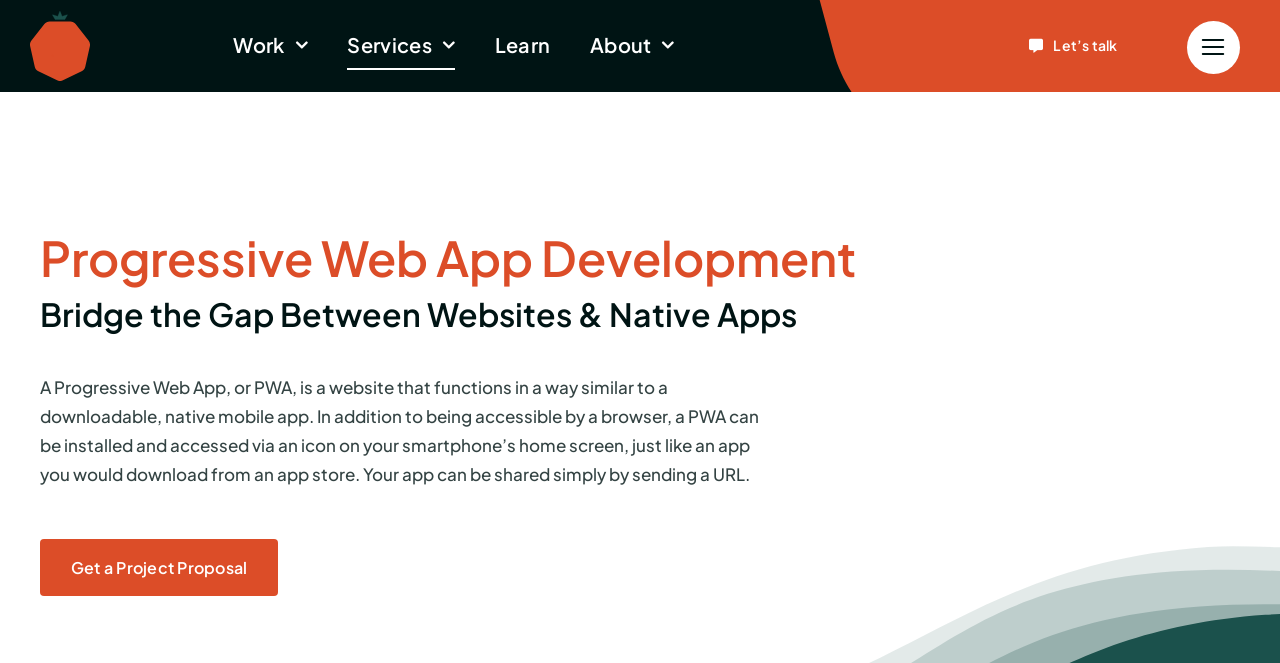What can be shared simply by sending a URL?
Look at the image and respond with a one-word or short phrase answer.

The app